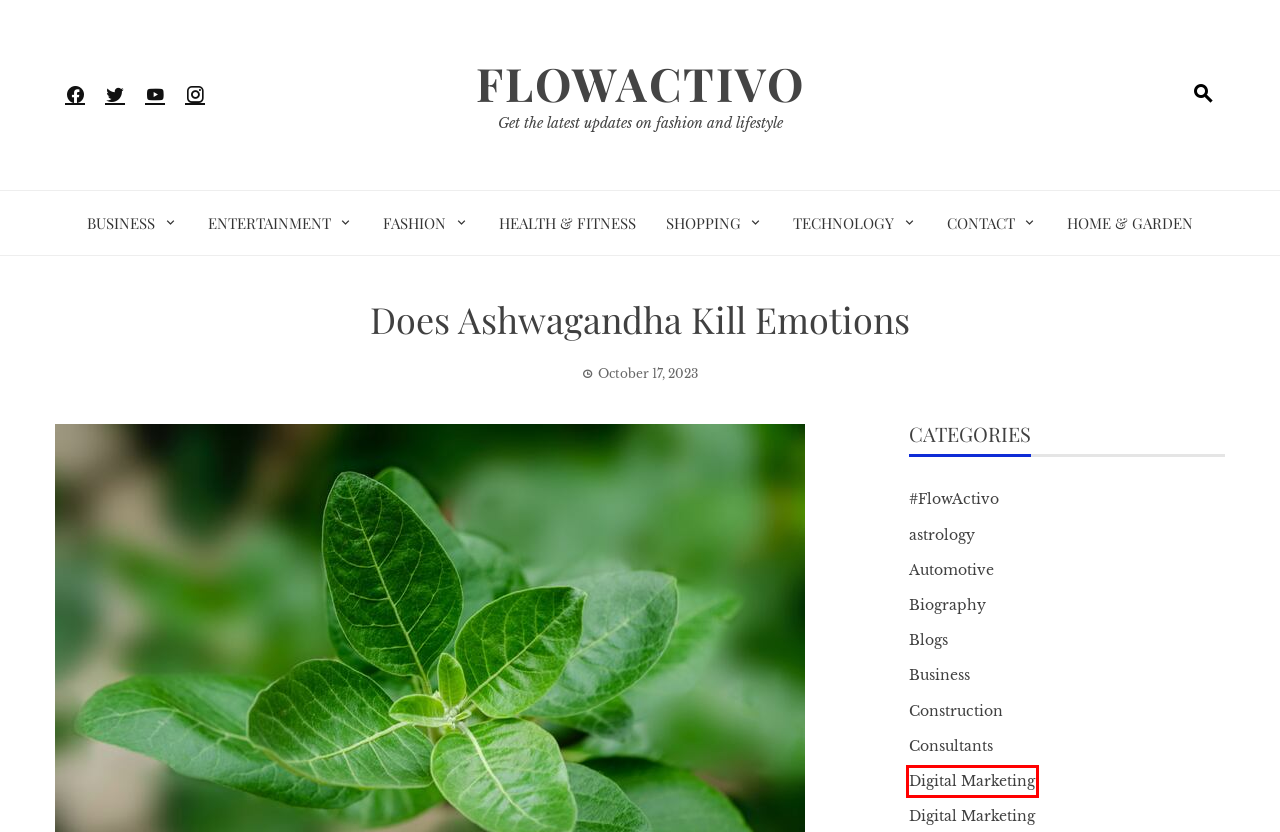Inspect the provided webpage screenshot, concentrating on the element within the red bounding box. Select the description that best represents the new webpage after you click the highlighted element. Here are the candidates:
A. Biography Archives - Flowactivo
B. Business Archives - Flowactivo
C. Shopping Archives - Flowactivo
D. Consultants Archives - Flowactivo
E. Get the latest updates on fashion and lifestyle on Flowactivo
F. Contact - Flowactivo
G. Digital Marketing Archives - Flowactivo
H. Automotive Archives - Flowactivo

G